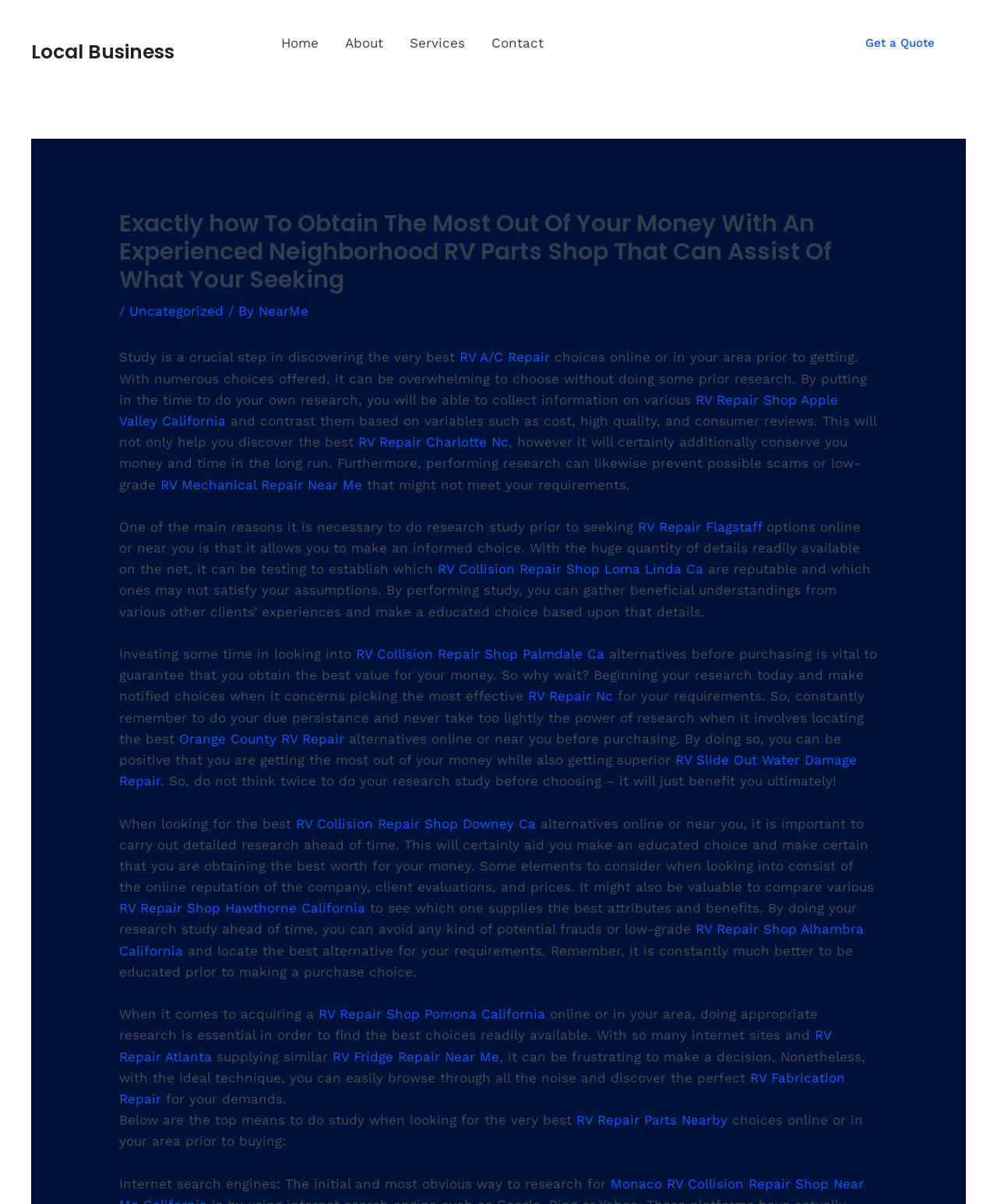What is the benefit of doing research before purchasing RV repair services?
Provide a short answer using one word or a brief phrase based on the image.

Save money and time